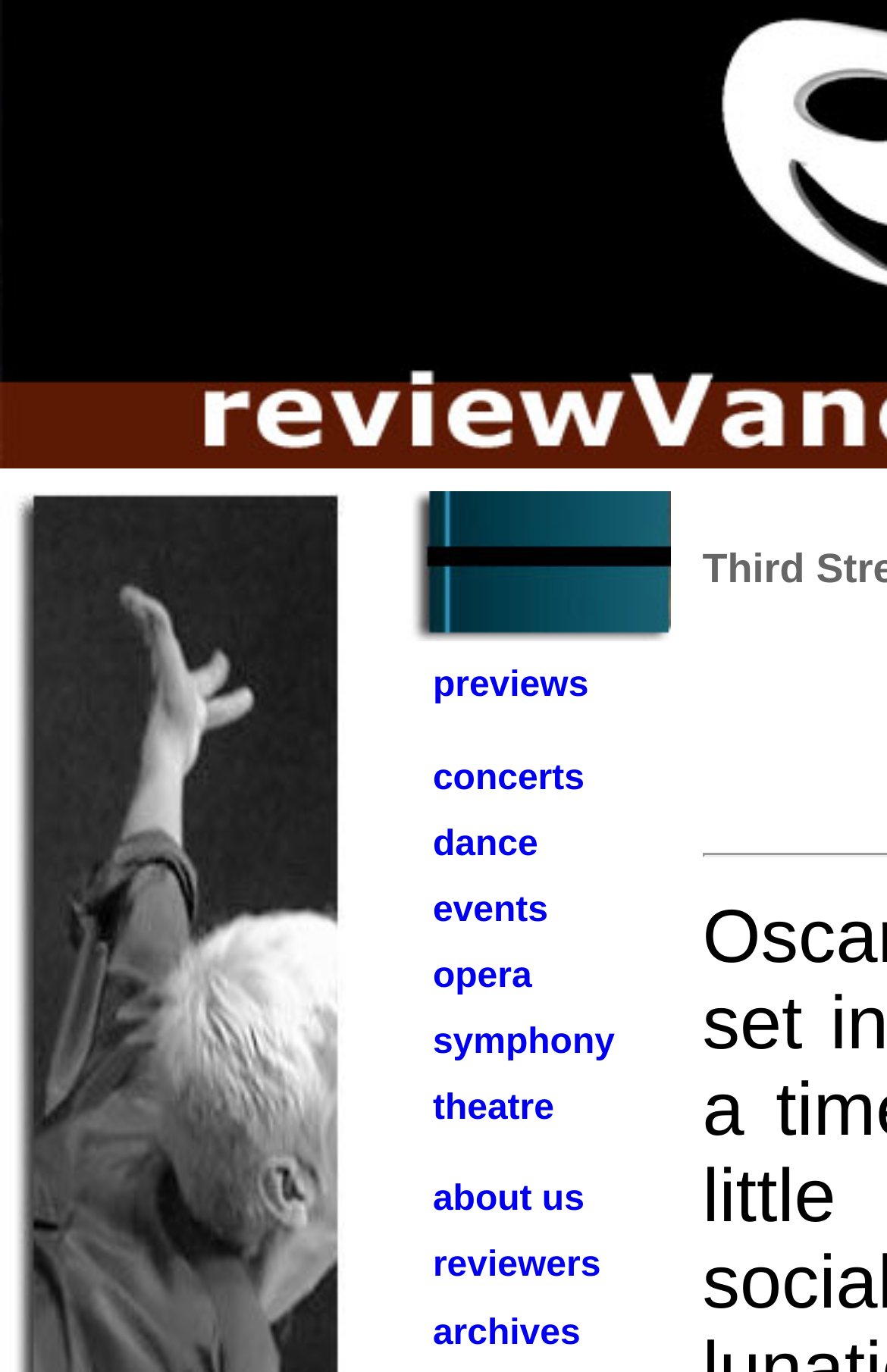Illustrate the webpage thoroughly, mentioning all important details.

The webpage appears to be a review website focused on the performing arts in Vancouver. At the top, there is a large image with a caption "An Ideal Husband: John Jane". Below the image, there is a table with multiple rows, each containing a category of performing arts, such as previews, concerts, dance, events, opera, symphony, theatre, and more. Each category has a corresponding link. 

To the right of the table, there is a smaller image. The table rows are stacked vertically, with each row taking up a significant portion of the webpage's width. The links within each row are positioned to the right of the row's left edge, with a small gap between the edge and the link. The links are evenly spaced and aligned horizontally within each row. 

The webpage has a total of 7 images, with one large image at the top and 6 smaller images scattered throughout the table. There are 9 categories of performing arts, each with a corresponding link. The webpage also has links to "about us", "reviewers", and "archives" at the bottom.